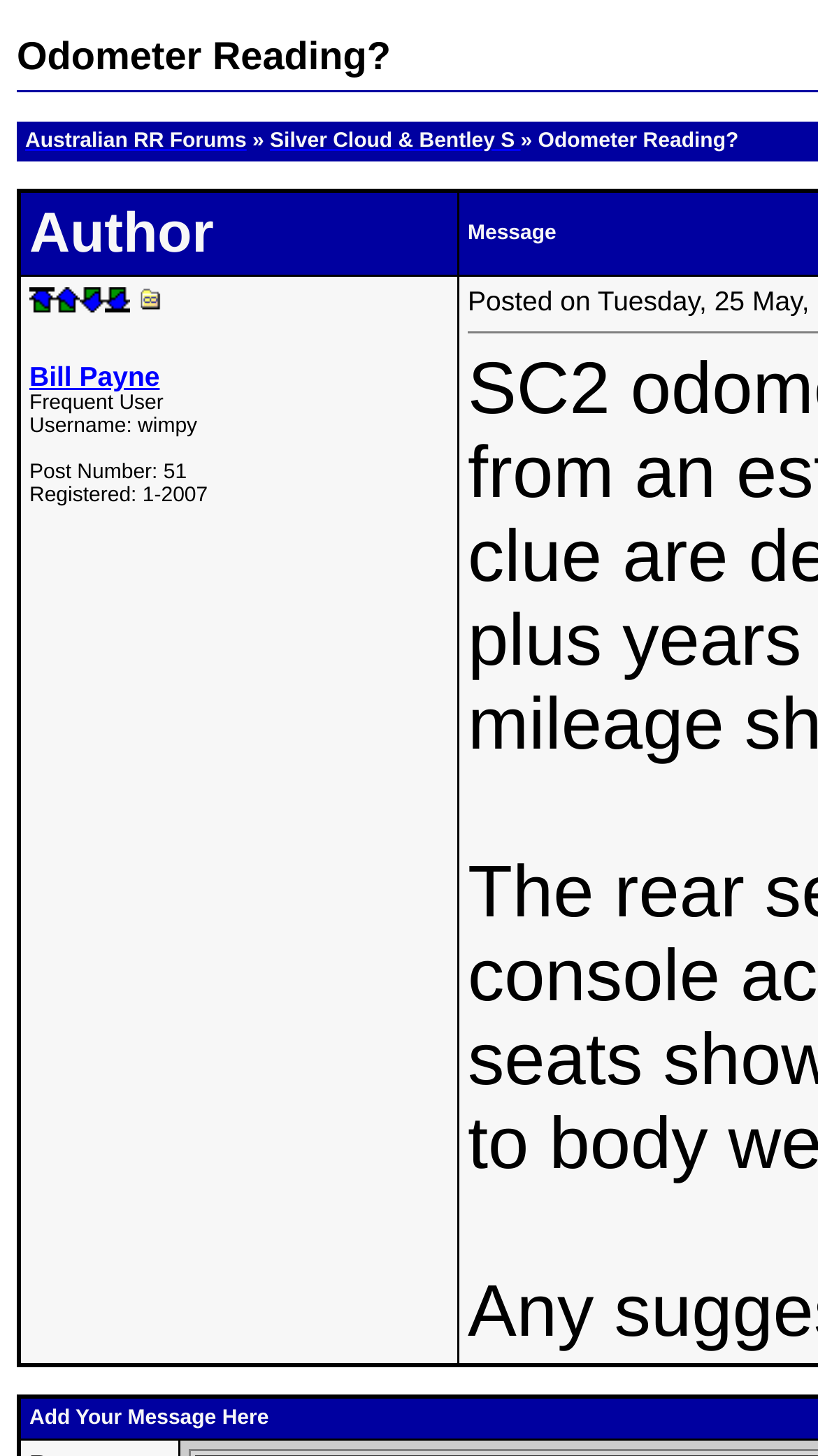Use one word or a short phrase to answer the question provided: 
Who is the author of the message?

Bill Payne